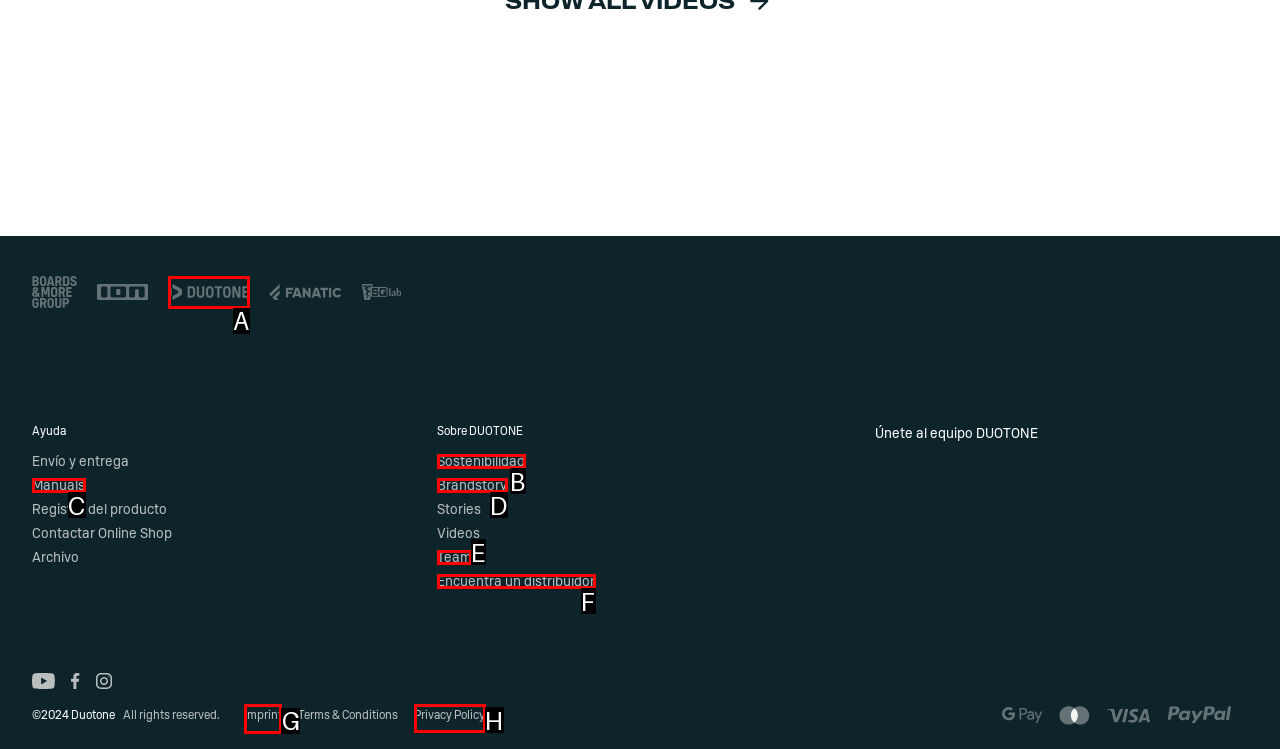Determine which UI element you should click to perform the task: Click on the 'Imprint' link
Provide the letter of the correct option from the given choices directly.

G